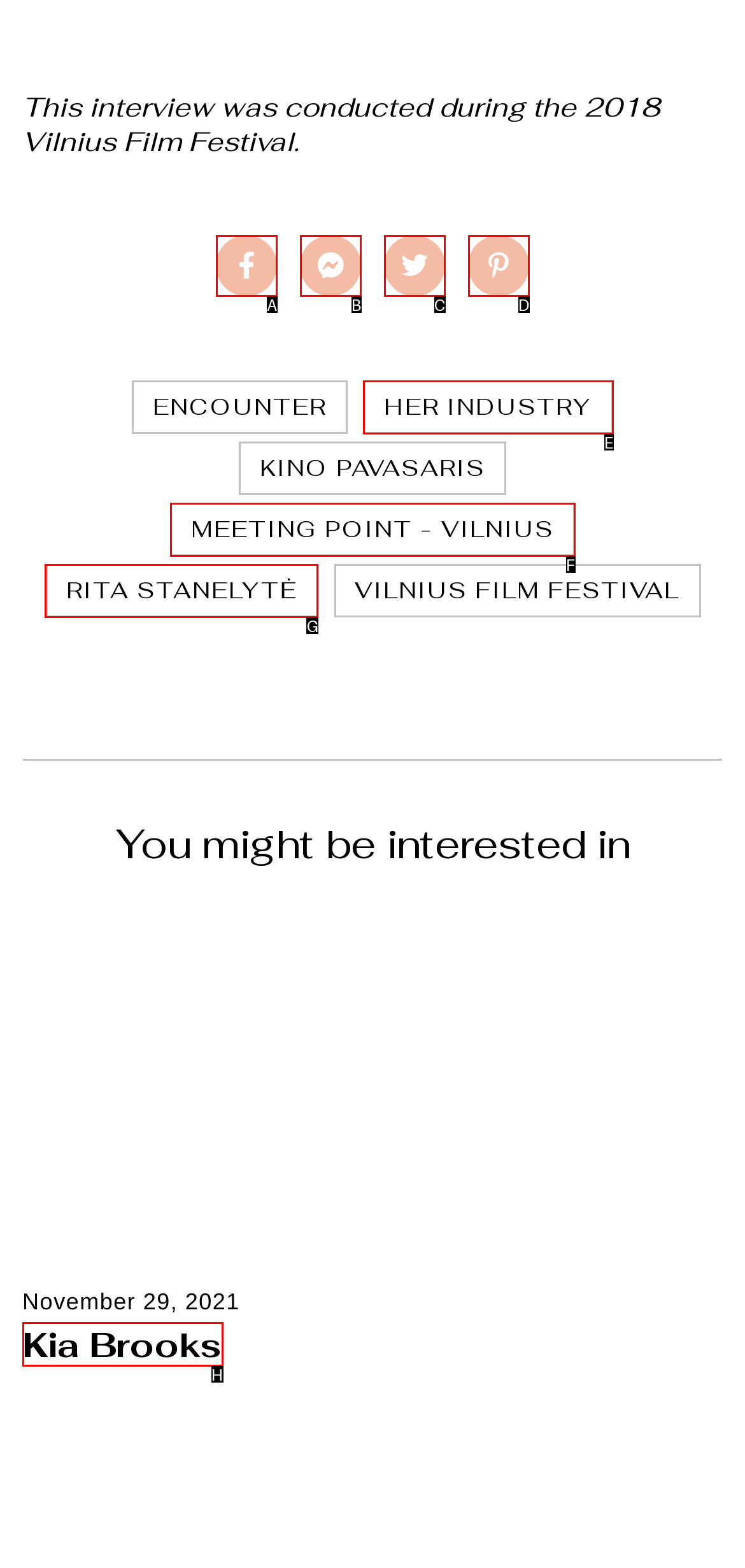Given the description: Meeting Point - Vilnius, identify the matching option. Answer with the corresponding letter.

F